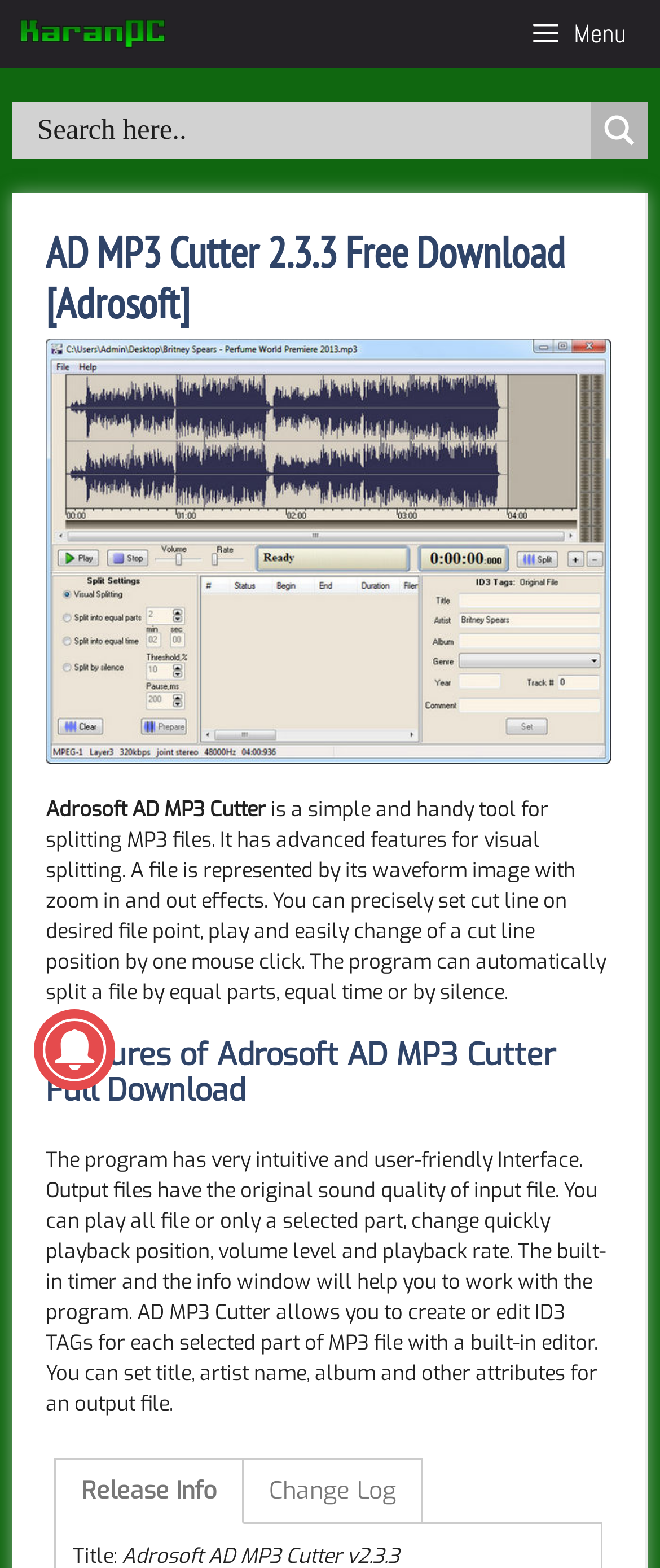Provide a brief response to the question below using a single word or phrase: 
How many tabs are in the tablist?

2